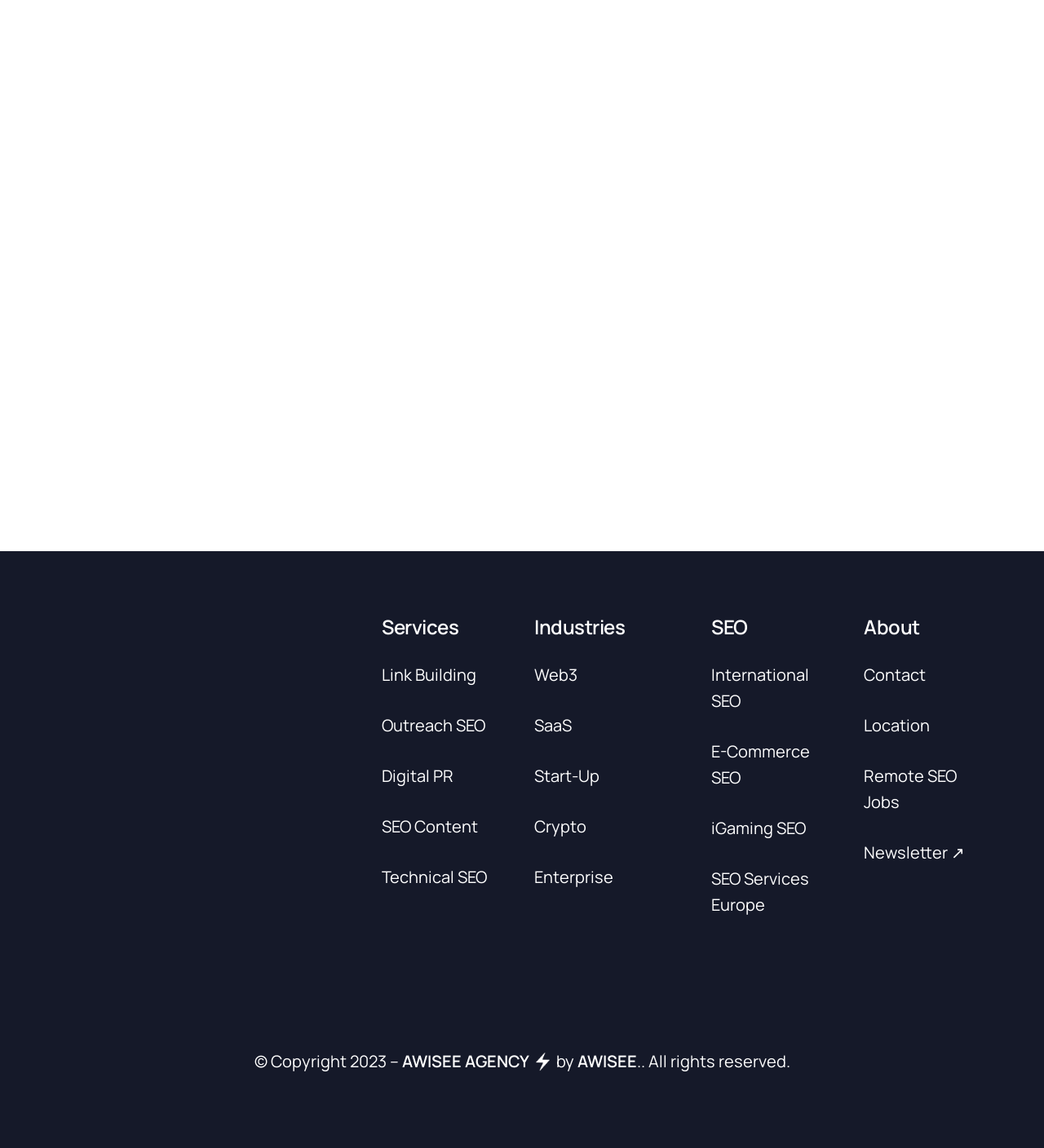Extract the bounding box coordinates for the described element: "SEO Services Europe". The coordinates should be represented as four float numbers between 0 and 1: [left, top, right, bottom].

[0.681, 0.756, 0.775, 0.798]